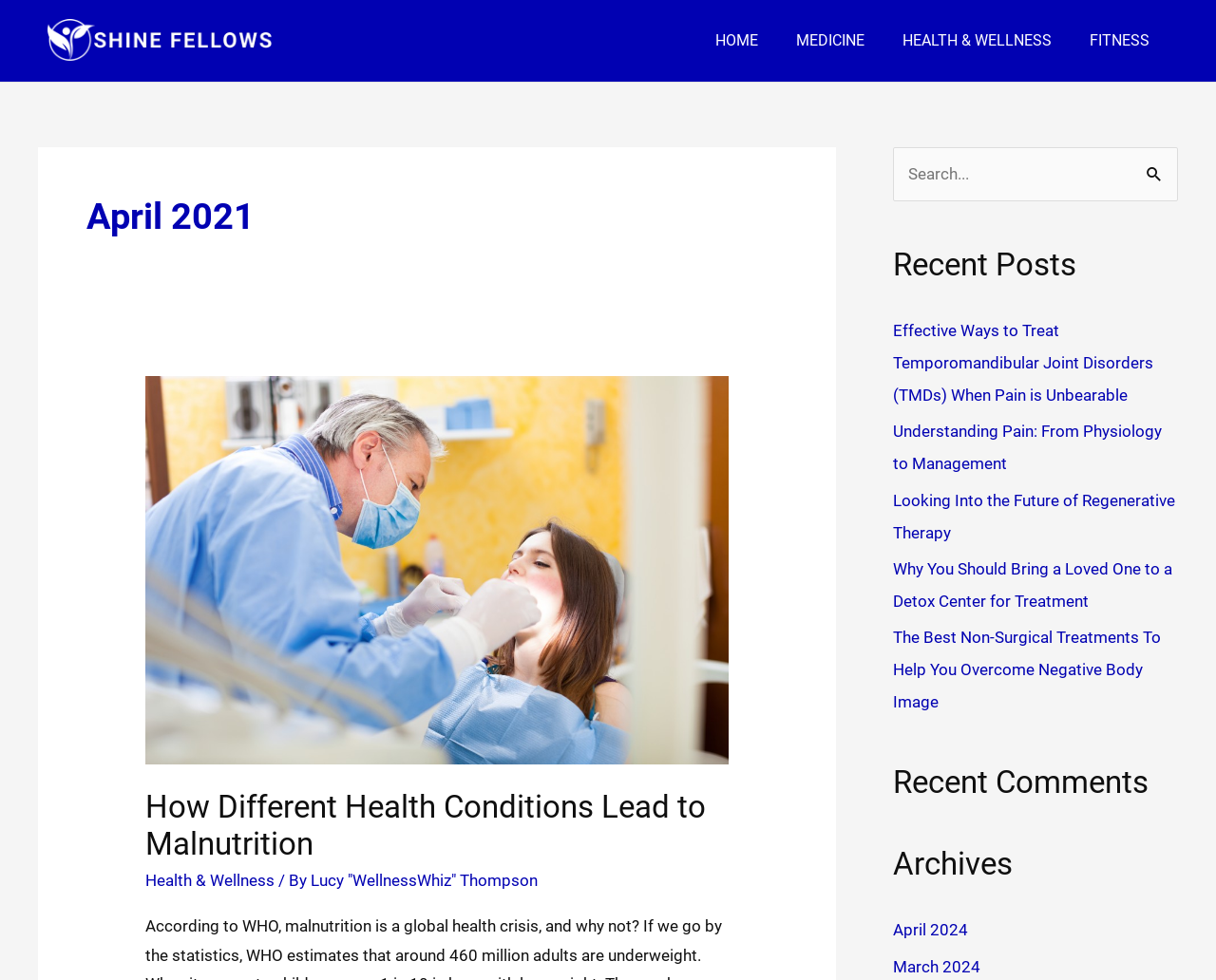Review the image closely and give a comprehensive answer to the question: What is the title of the first article?

The first article is titled 'April 2021', which is indicated by the heading element with the text 'April 2021'.